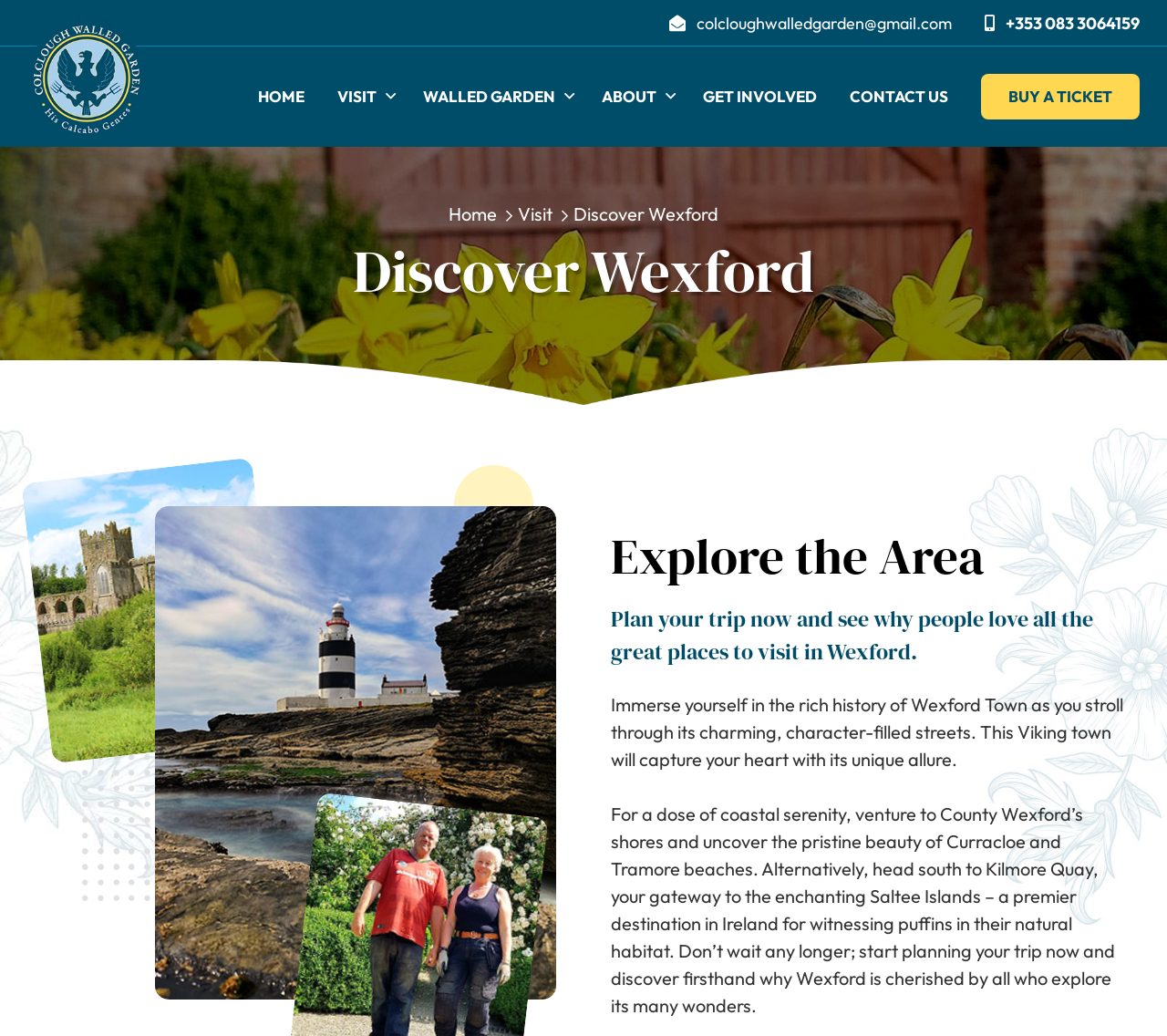Please predict the bounding box coordinates of the element's region where a click is necessary to complete the following instruction: "Get in touch using the email 'colcloughwalledgarden@gmail.com'". The coordinates should be represented by four float numbers between 0 and 1, i.e., [left, top, right, bottom].

[0.597, 0.011, 0.816, 0.034]